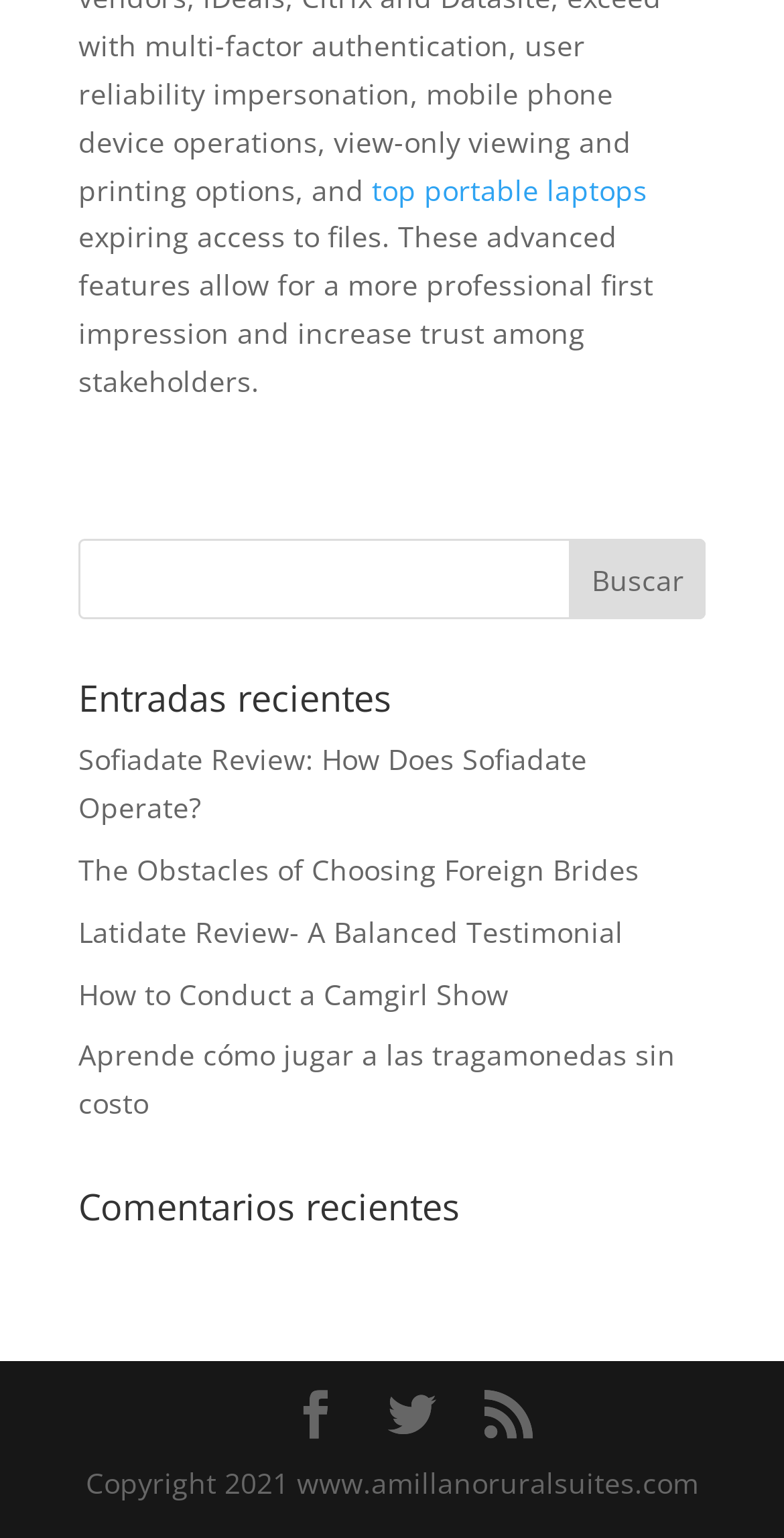What is the copyright year of the website?
Provide a comprehensive and detailed answer to the question.

The copyright information is located at the bottom of the webpage, and it states 'Copyright 2021 www.amillanoruralsuites.com', indicating that the website's copyright year is 2021.